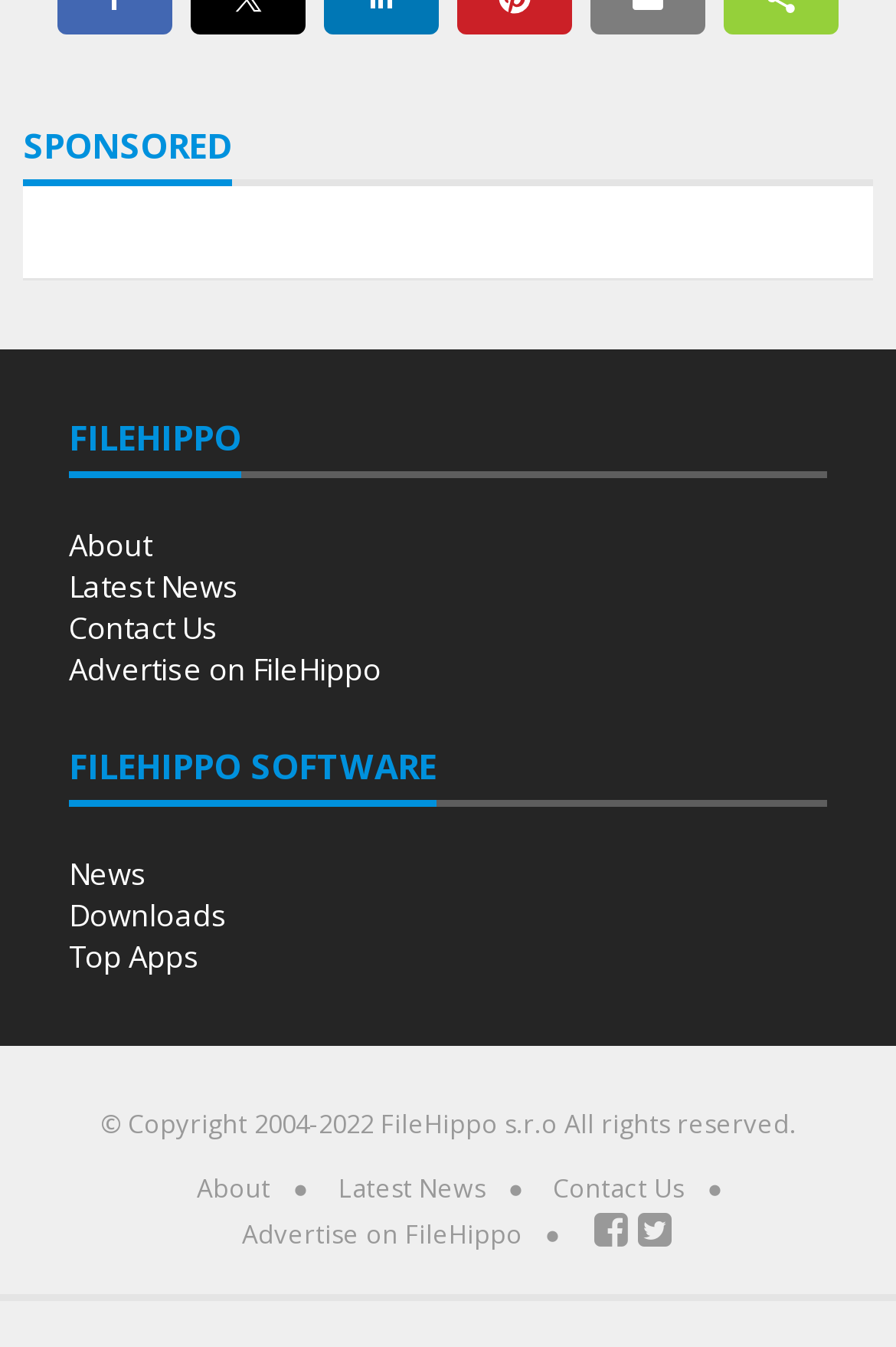Determine the bounding box coordinates of the region that needs to be clicked to achieve the task: "visit Contact Us".

[0.077, 0.451, 0.244, 0.481]